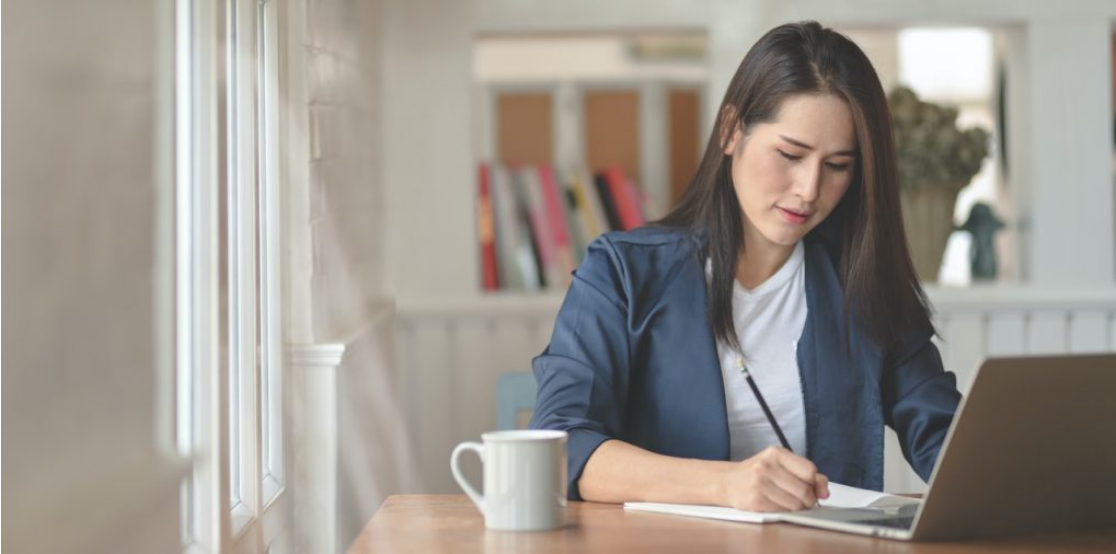Using the details from the image, please elaborate on the following question: What is the ambiance of the room?

The sunlight filtering through the windows lends a warm ambiance to the room, creating a comfortable and inviting atmosphere.